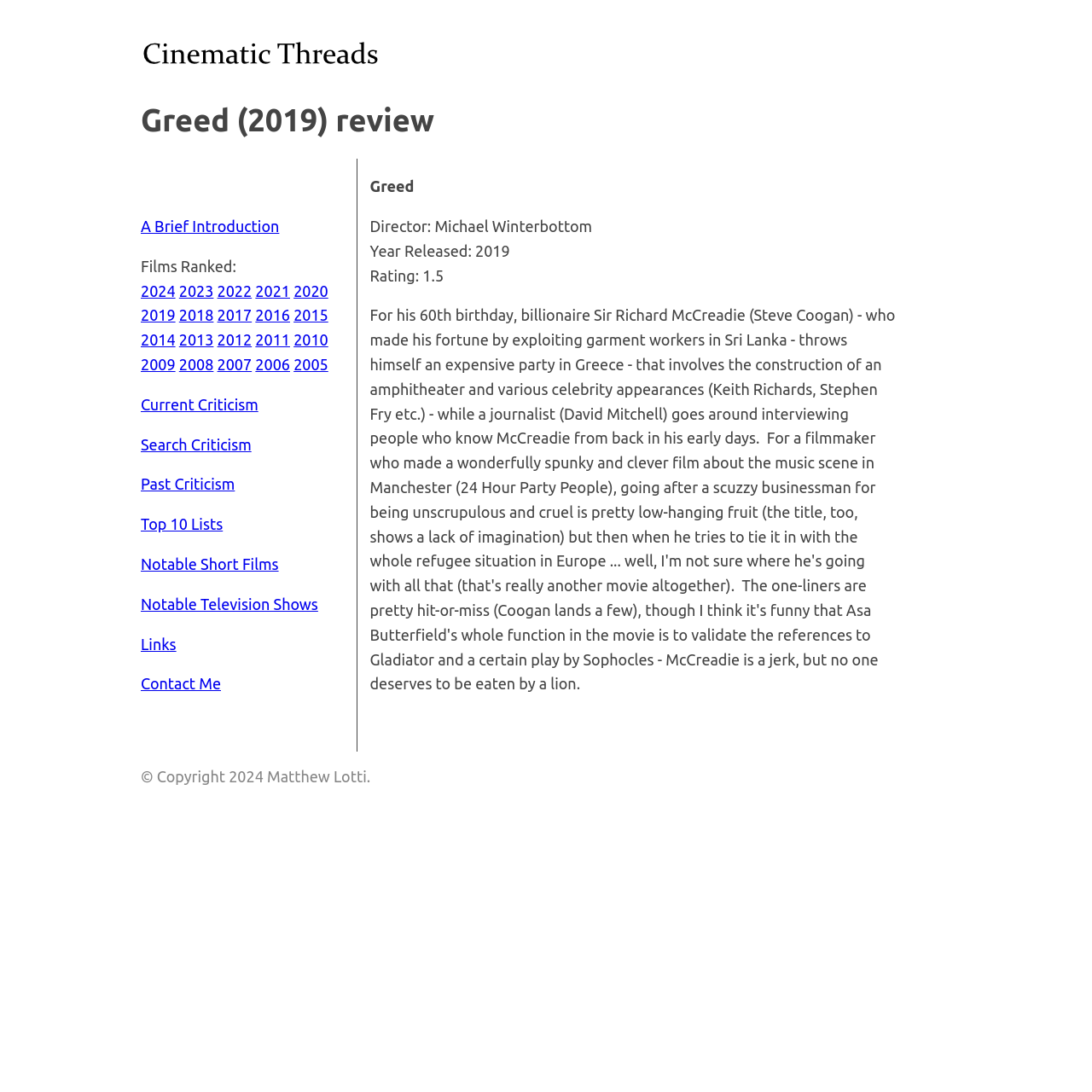Construct a thorough caption encompassing all aspects of the webpage.

The webpage is a film review page for the movie "Greed" (2019) on a website called Cinematic Threads. At the top left corner, there is a logo of Cinematic Threads, which is an image linked to the website's homepage. Next to the logo, there is a heading that displays the title of the review, "Greed (2019) review".

Below the heading, there is a brief introduction section, followed by a list of links to other film-related pages, including "Films Ranked" and years from 2024 to 2005. These links are arranged in a vertical column, with the most recent year at the top and the oldest year at the bottom.

To the right of the introduction section, there is a block of text that displays information about the movie "Greed", including its title, director, year of release, and rating. The text is arranged in a vertical column, with each piece of information on a separate line.

Further down the page, there are several links to other sections of the website, including "Current Criticism", "Search Criticism", "Past Criticism", "Top 10 Lists", "Notable Short Films", "Notable Television Shows", "Links", and "Contact Me". These links are arranged in a vertical column, with each link on a separate line.

At the very bottom of the page, there is a copyright notice that displays the year 2024 and the name "Matthew Lotti".